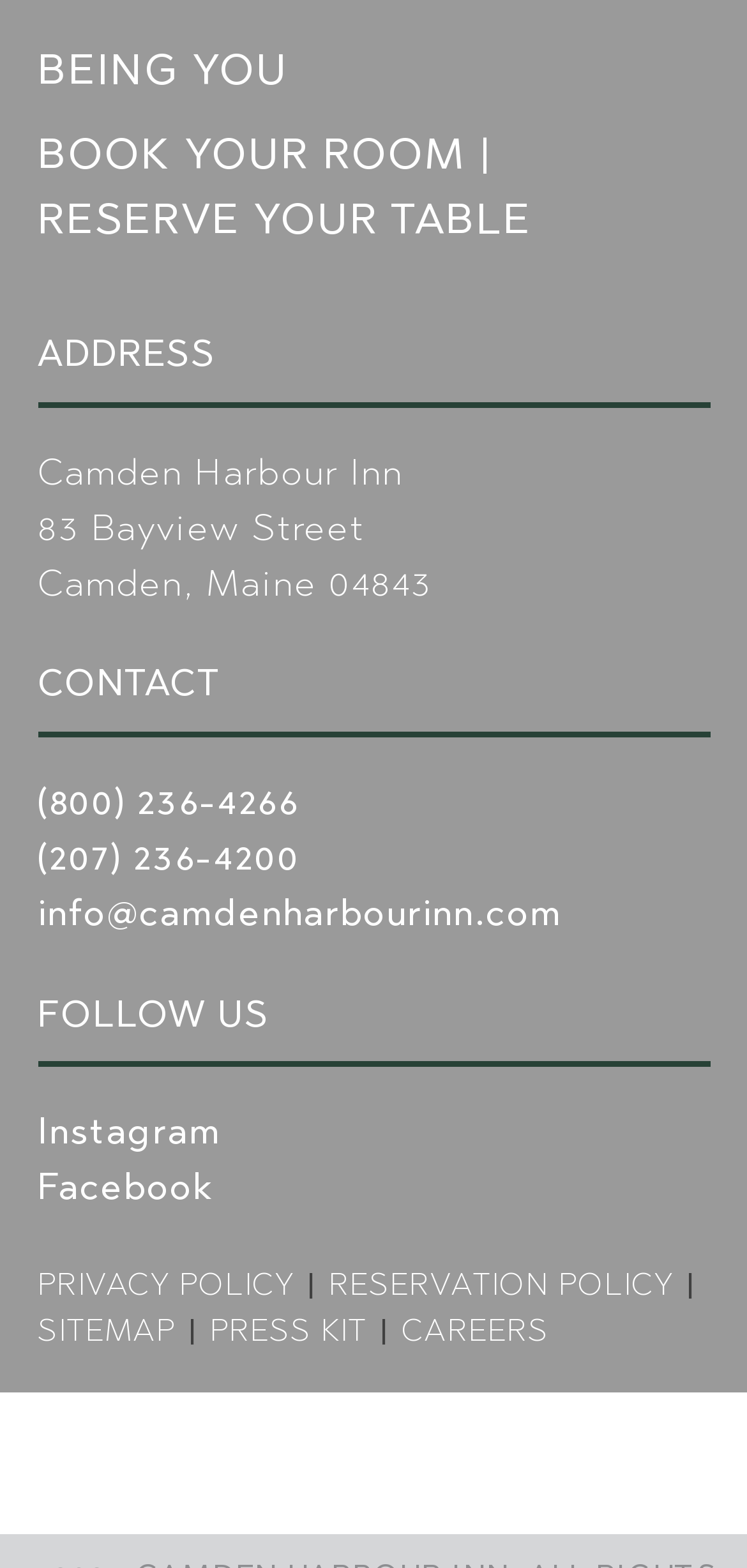Determine the bounding box coordinates of the clickable area required to perform the following instruction: "Call the hotel". The coordinates should be represented as four float numbers between 0 and 1: [left, top, right, bottom].

[0.05, 0.497, 0.401, 0.525]